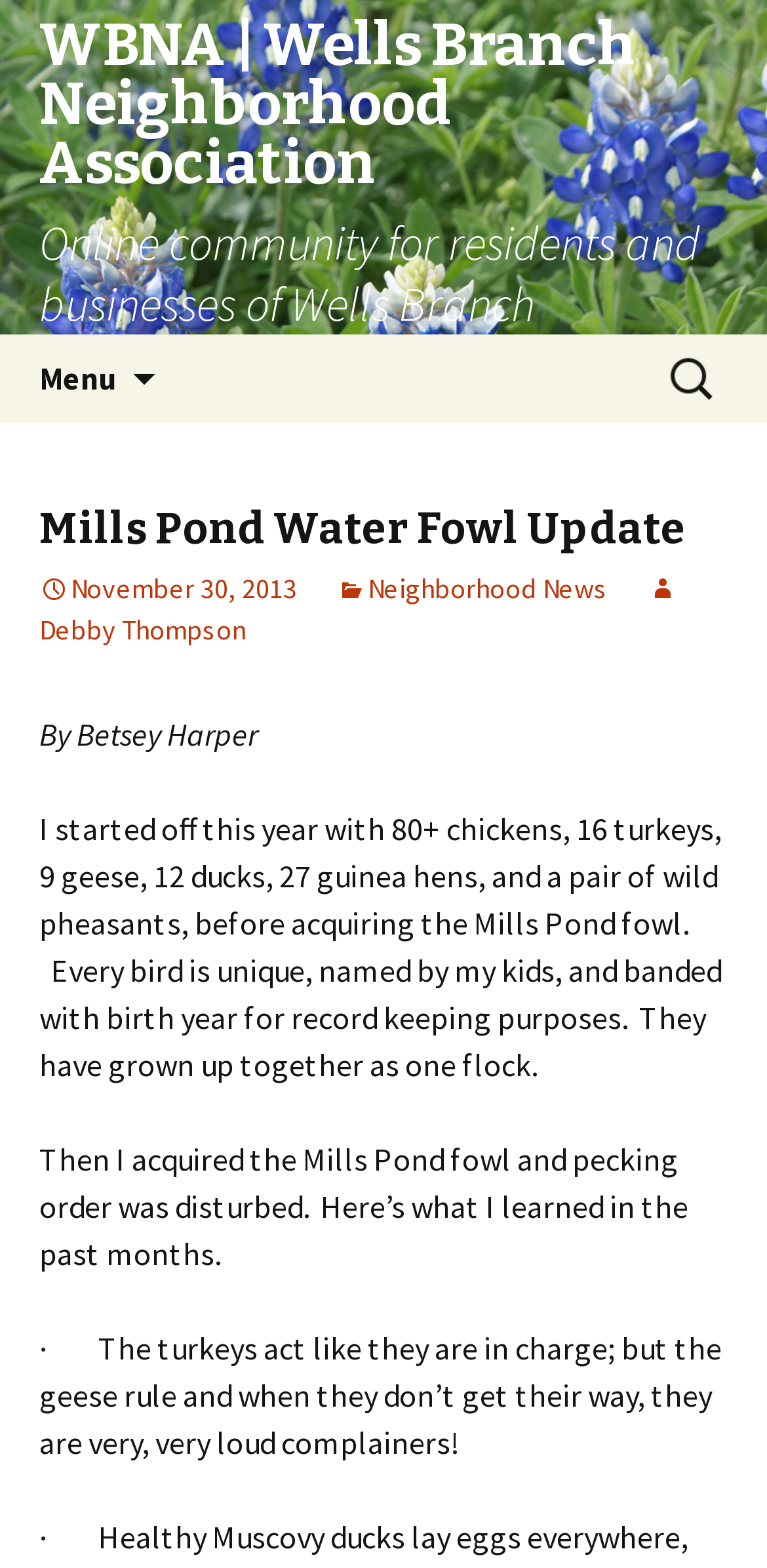Who wrote the article?
Look at the image and respond with a one-word or short-phrase answer.

Betsey Harper